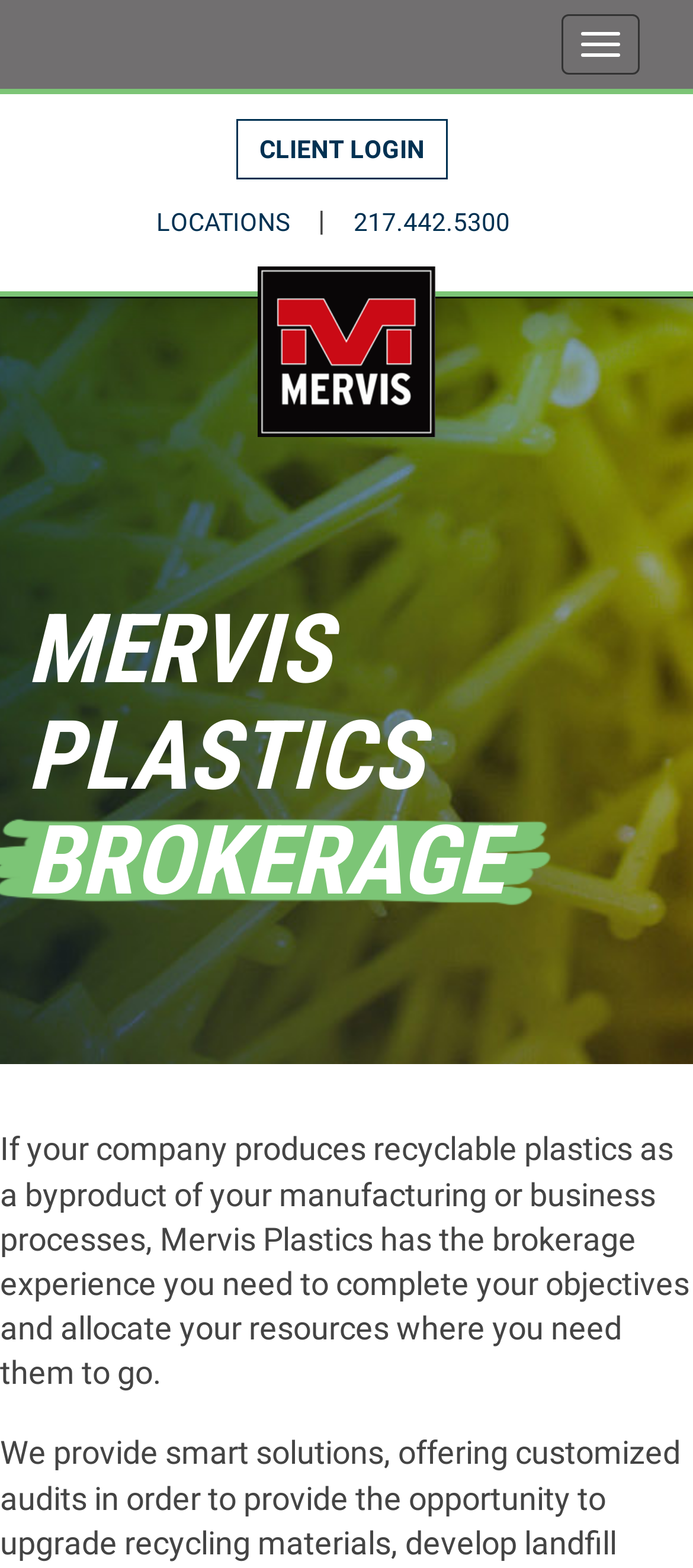Create a detailed summary of all the visual and textual information on the webpage.

The webpage is about Mervis Plastics brokerage solutions. At the top right corner, there is a button to toggle navigation. Below it, there are three links: "CLIENT LOGIN", "LOCATIONS", and a phone number "217.442.5300", separated by a vertical bar. To the right of the phone number, there is an image of Mervis Industries.

On the left side of the page, there is a large heading "MERVIS PLASTICS BROKERAGE" that spans almost the entire width of the page. Below the heading, there is a paragraph of text that describes the brokerage experience of Mervis Plastics, stating that they can help companies that produce recyclable plastics as a byproduct to complete their objectives and allocate their resources effectively.